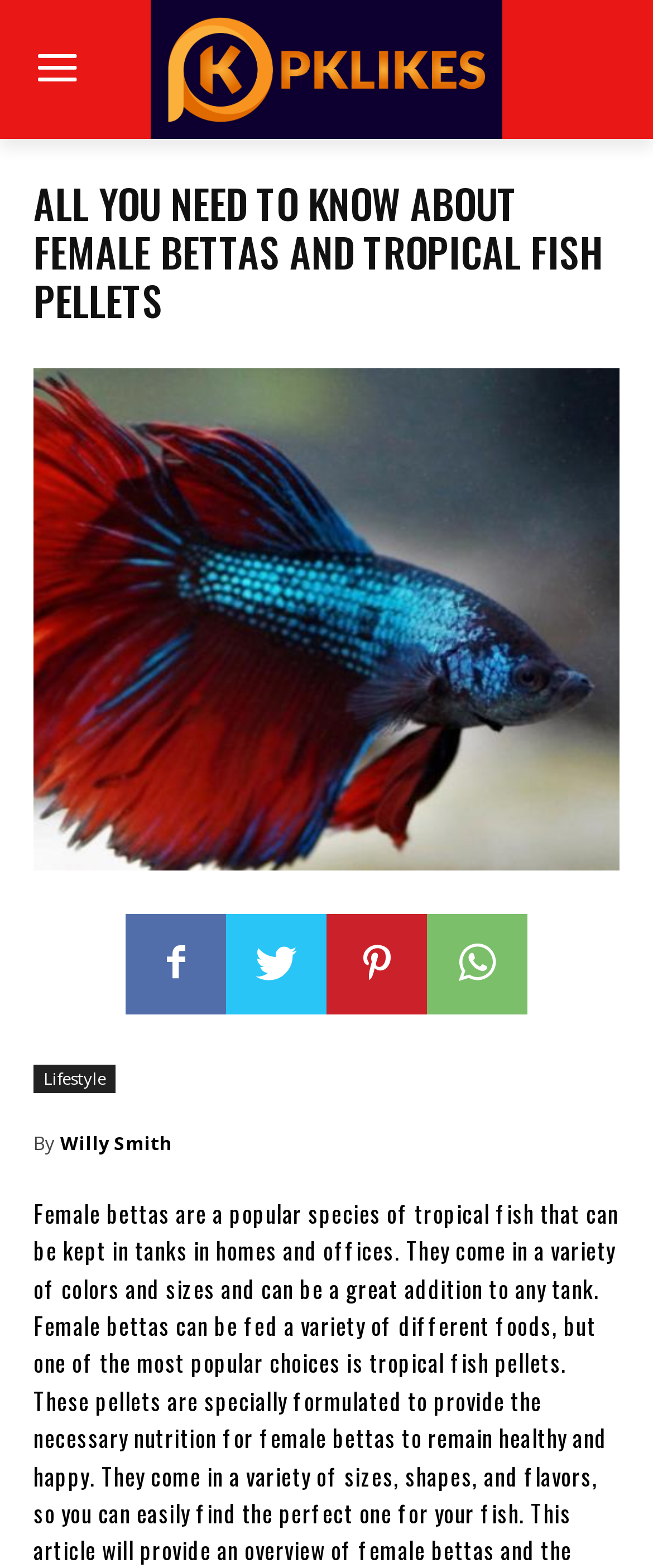Detail the webpage's structure and highlights in your description.

The webpage is about female bettas and tropical fish pellets. At the top left corner, there is a menu button. Next to it, on the top center, is the website's logo, which is an image. Below the logo, there is a large heading that reads "ALL YOU NEED TO KNOW ABOUT FEMALE BETTAS AND TROPICAL FISH PELLETS". 

On the right side of the heading, there are four social media links, represented by icons. Below the heading, there is a link to the "Lifestyle" section on the top left. Next to it, there is a "By" label, followed by the author's name, "Willy Smith", which is a link.